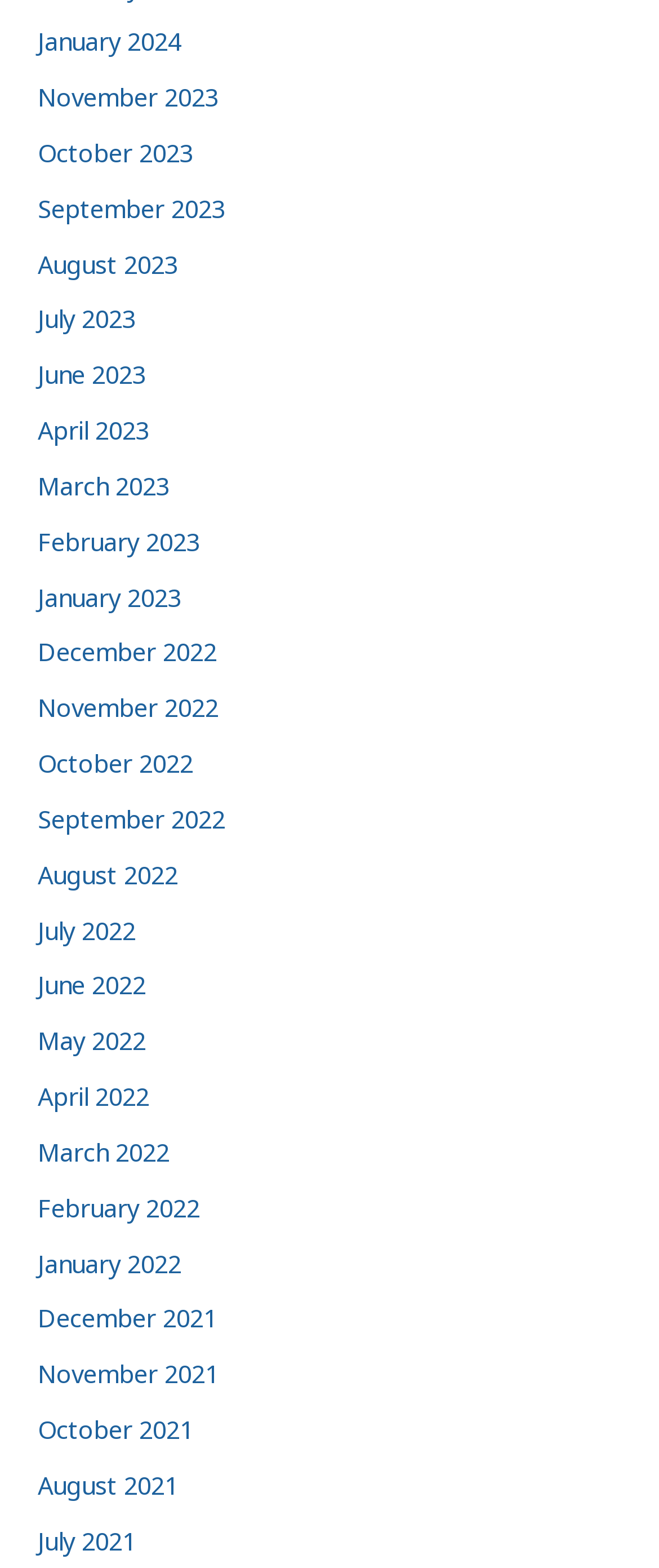Please identify the bounding box coordinates of the element that needs to be clicked to perform the following instruction: "Browse August 2022".

[0.058, 0.546, 0.27, 0.568]